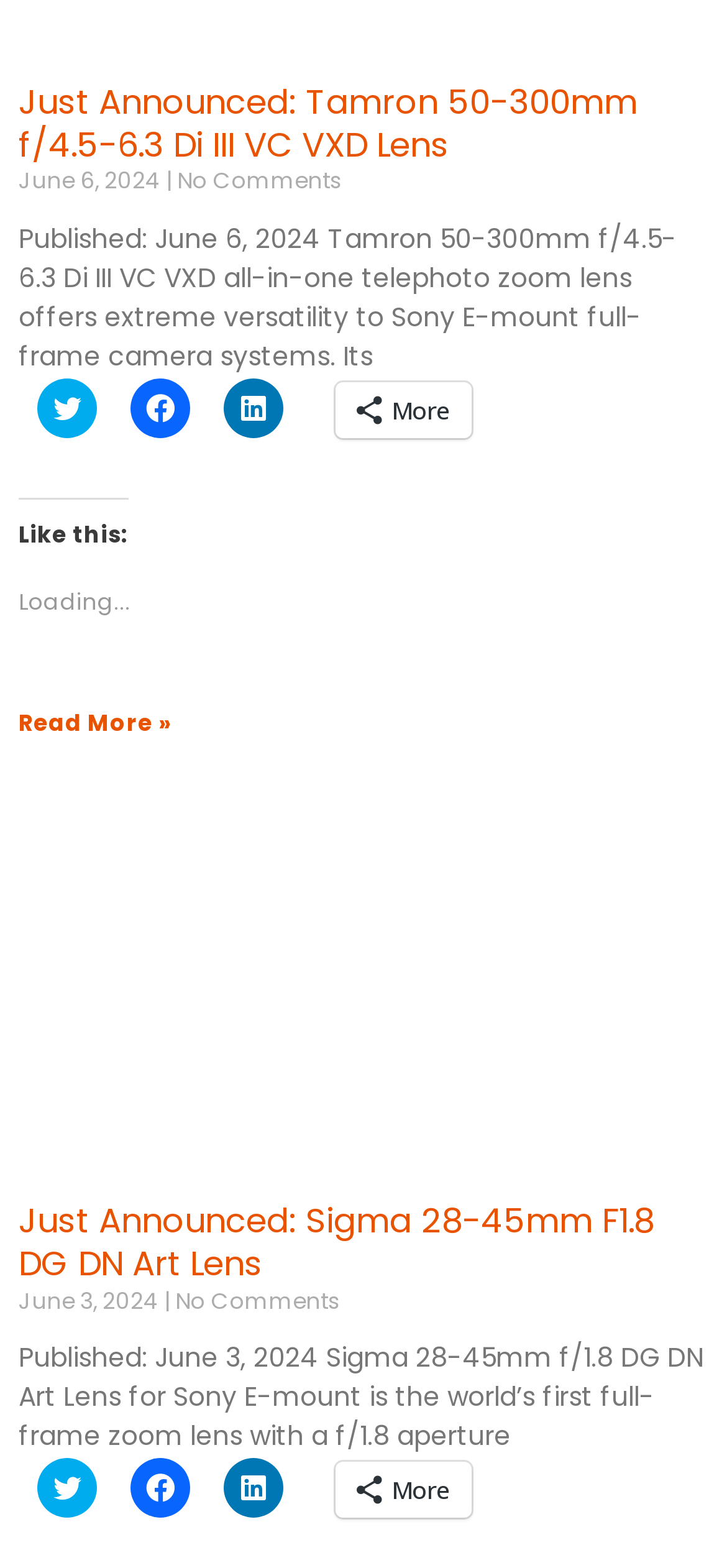Indicate the bounding box coordinates of the element that must be clicked to execute the instruction: "Click to read more about Tamron 50-300mm f/4.5-6.3 Di III VC VXD Lens". The coordinates should be given as four float numbers between 0 and 1, i.e., [left, top, right, bottom].

[0.026, 0.451, 0.236, 0.471]